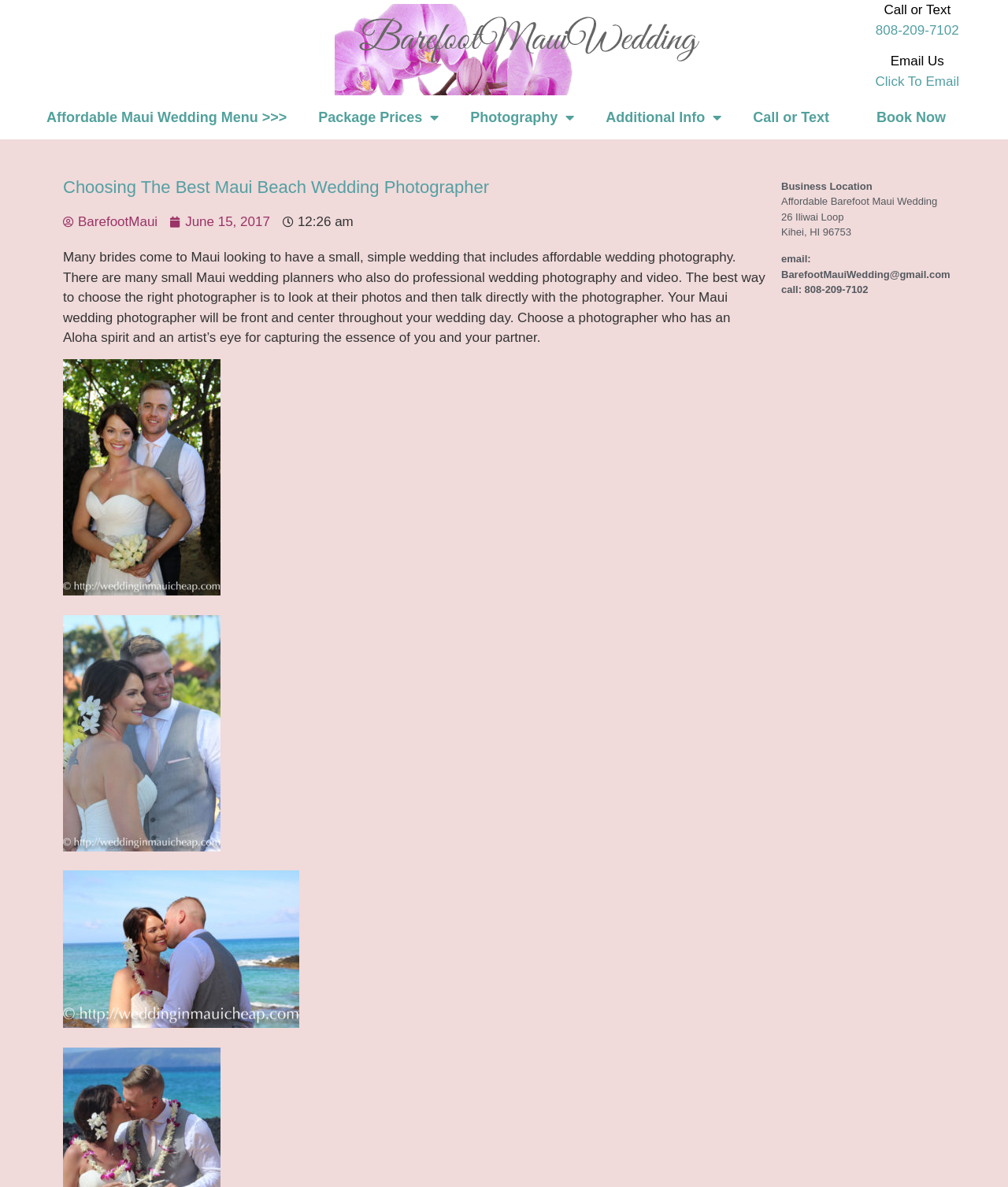Give a detailed explanation of the elements present on the webpage.

This webpage is about choosing the best Maui beach wedding photographer, specifically highlighting Affordable Barefoot Maui Wedding services. At the top, there is a navigation menu with links to "Affordable Maui Wedding Menu", "Package Prices", "Photography", and "Additional Info". Below the menu, there is a heading that reads "Choosing The Best Maui Beach Wedding Photographer". 

On the top-right corner, there are contact information links, including "Call or Text" with a phone number, "Email Us" with a link to send an email, and a "Book Now" button. 

The main content of the webpage starts with a paragraph of text that discusses the importance of choosing the right photographer for a small, simple wedding in Maui. The text is accompanied by three figures, likely images, that are placed below each other. 

On the right side of the page, there is a section with business location information, including the address and contact details.